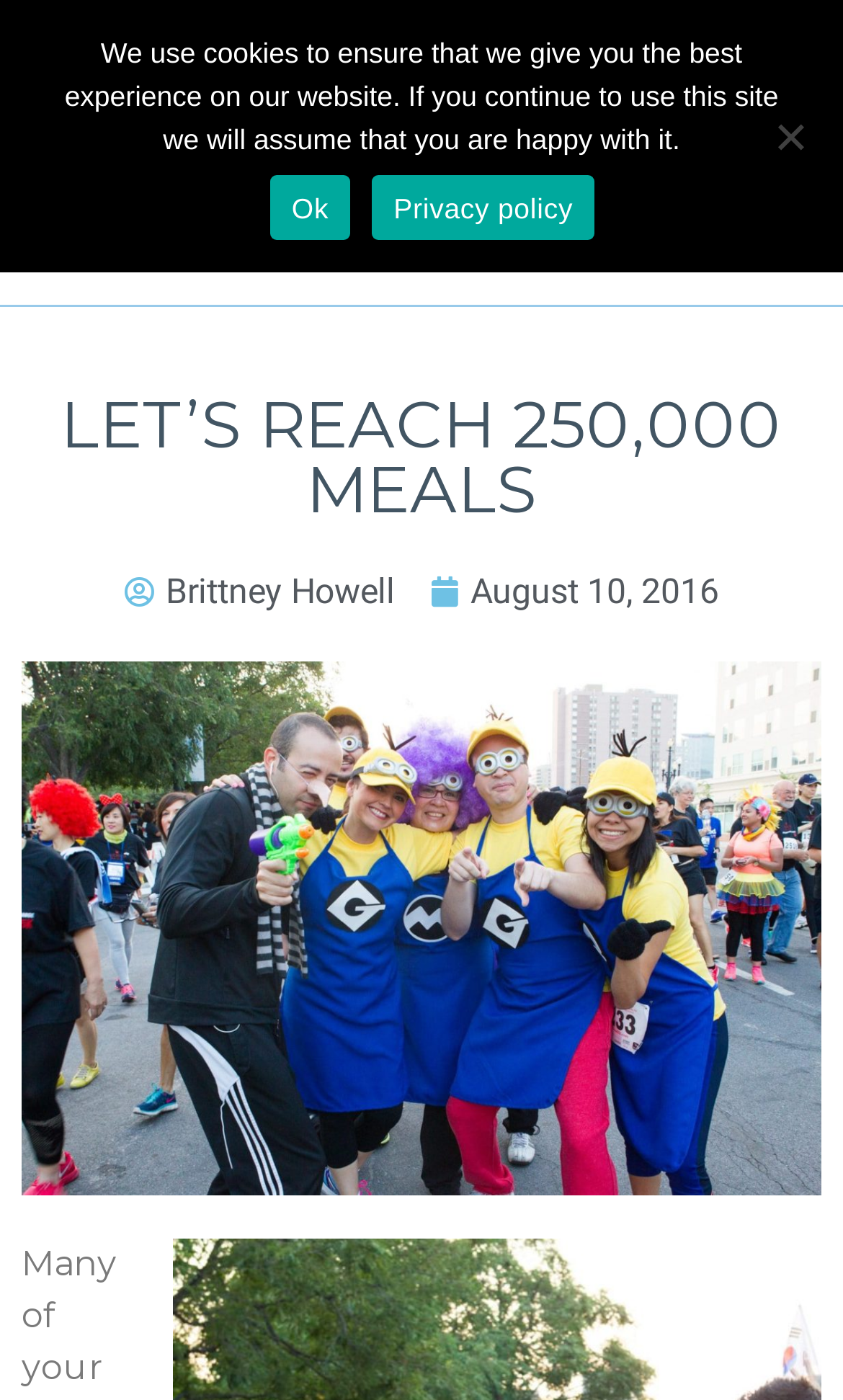Give a comprehensive overview of the webpage, including key elements.

The webpage is about the USANA True Health Foundation, with a focus on helping hungry and malnourished families. At the top left corner, there is a Facebook icon and a USANA foundation logo, which is an image. To the right of the logo, there are two links, "Donate" and "Serve". Below the logo, there is a button labeled "Menu Toggle". 

The main heading, "LET’S REACH 250,000 MEALS", is prominently displayed across the top of the page. Below the heading, there are two links, "Brittney Howell" and "August 10, 2016", with a time element next to the date. 

At the very top of the page, there is a cookie notice dialog that spans the entire width of the page. The dialog contains a message about the use of cookies on the website, with an "Ok" button and a link to the "Privacy policy". There is also a "No" button at the top right corner of the dialog.